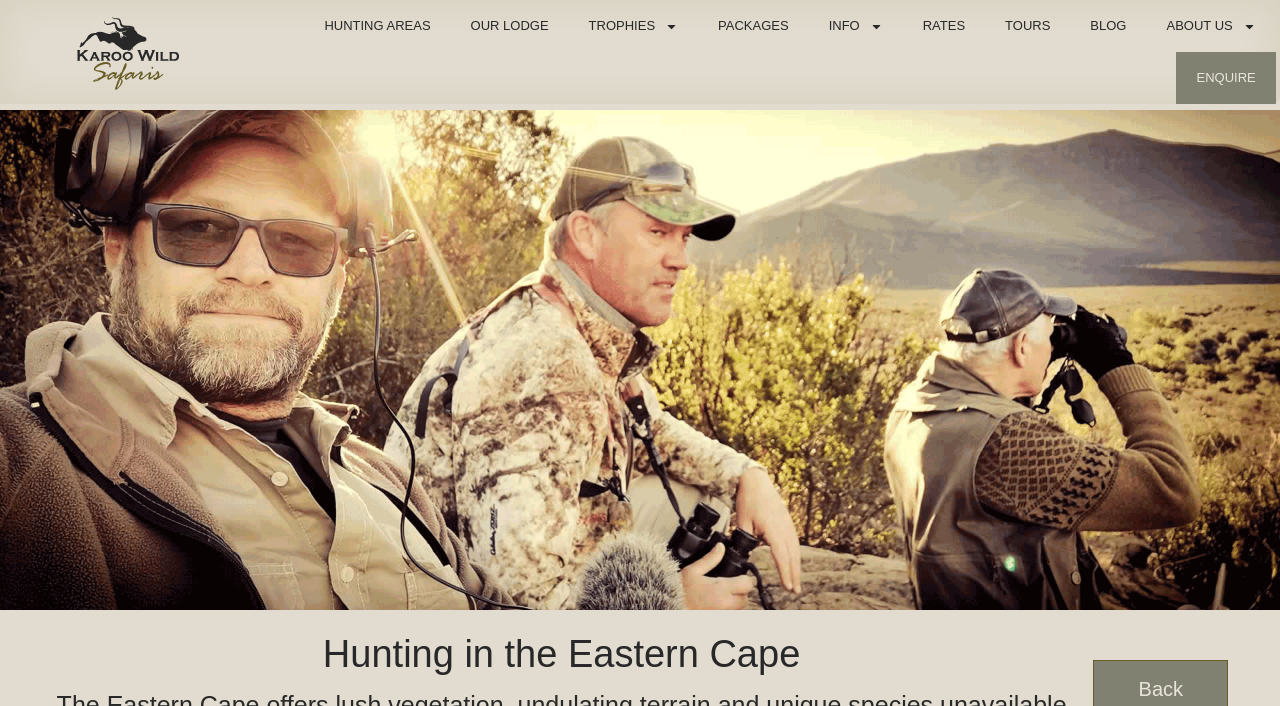Please respond to the question using a single word or phrase:
What is the background image of the webpage?

A landscape image